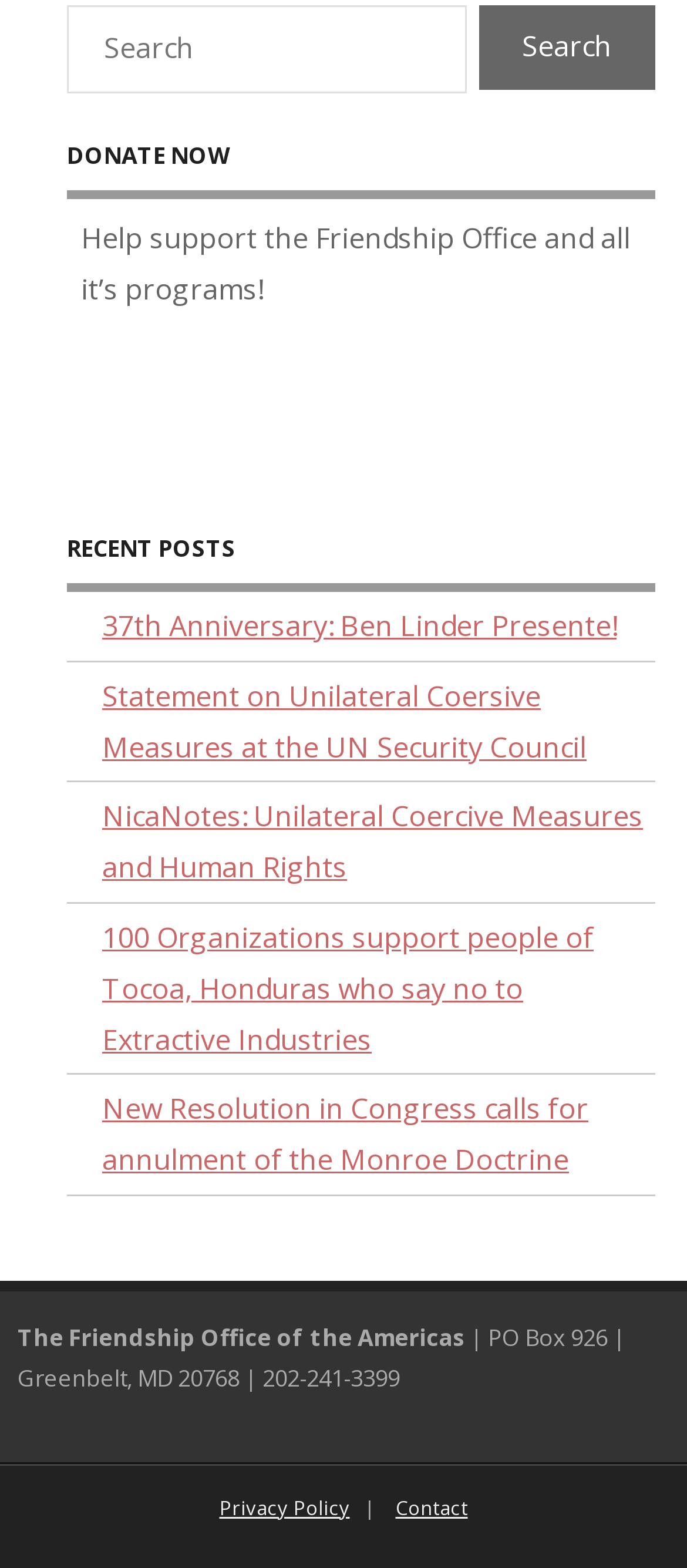Identify the bounding box coordinates of the element to click to follow this instruction: 'Contact us'. Ensure the coordinates are four float values between 0 and 1, provided as [left, top, right, bottom].

[0.555, 0.953, 0.701, 0.969]